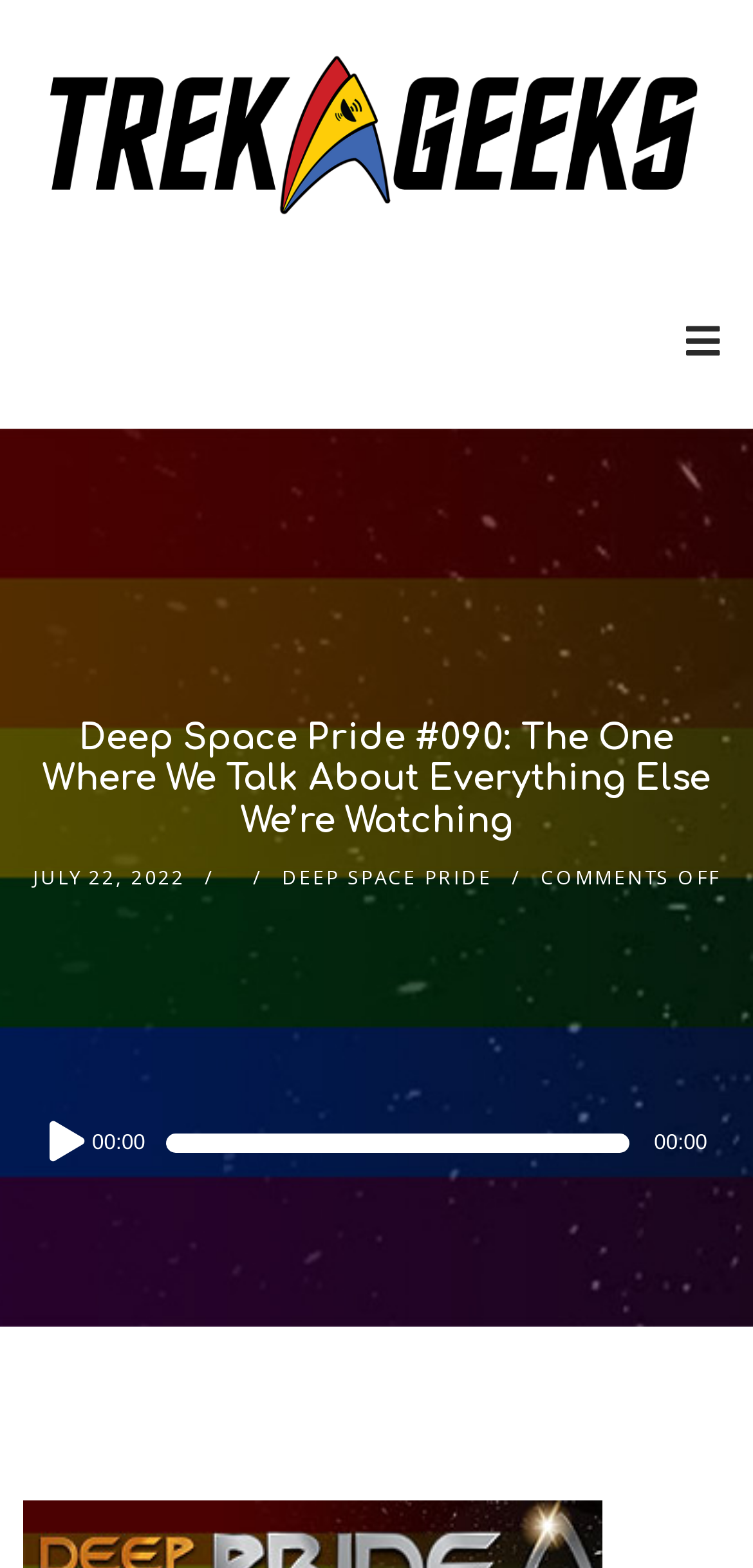Observe the image and answer the following question in detail: What type of content is presented on this webpage?

Based on the webpage, I can see a heading 'Trek Geeks – The BEST Star Trek Podcasts in the Galaxy' which suggests that the content presented on this webpage is related to Star Trek podcasts.